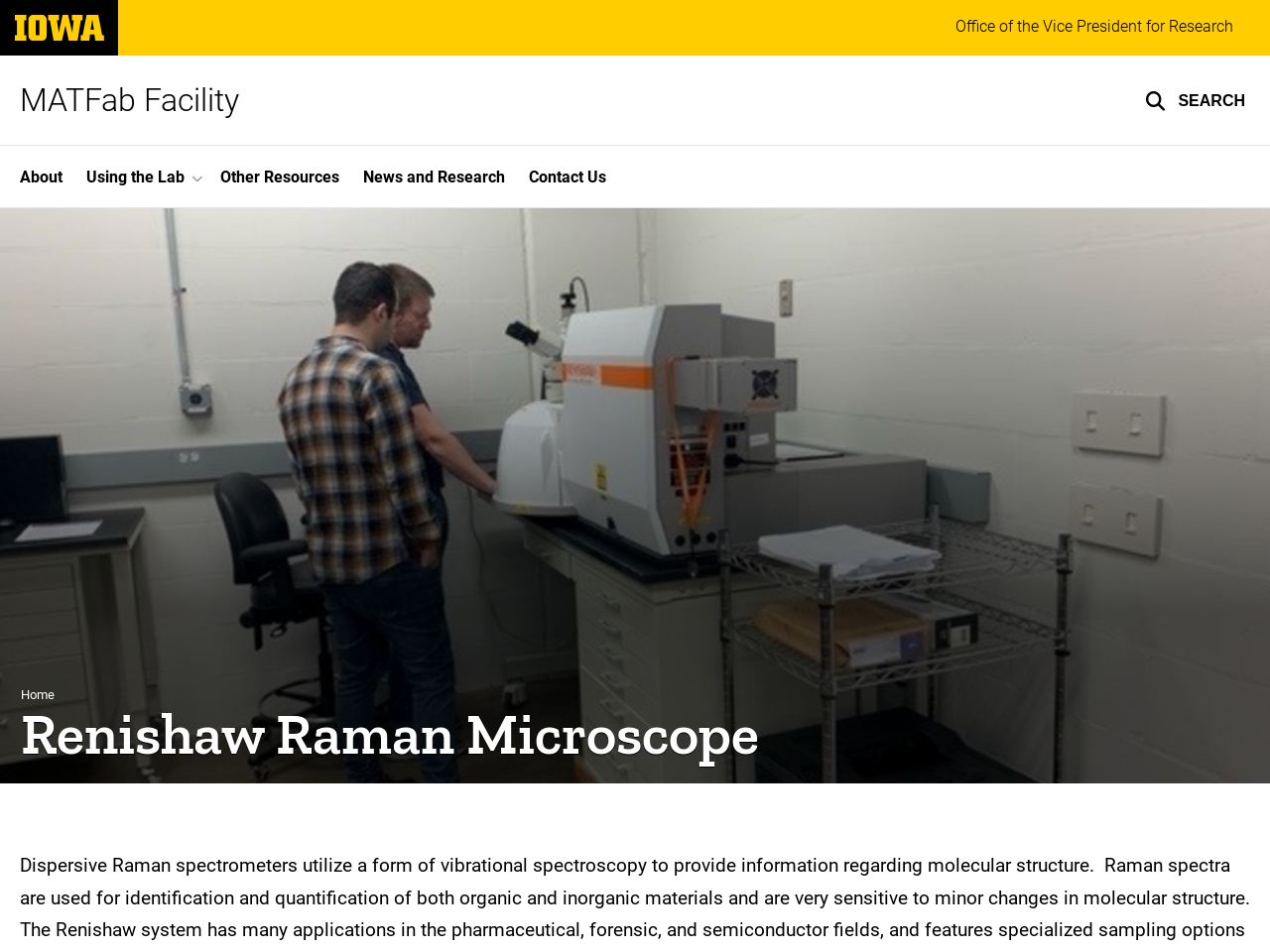Could you highlight the region that needs to be clicked to execute the instruction: "Subscribe to the blog"?

None